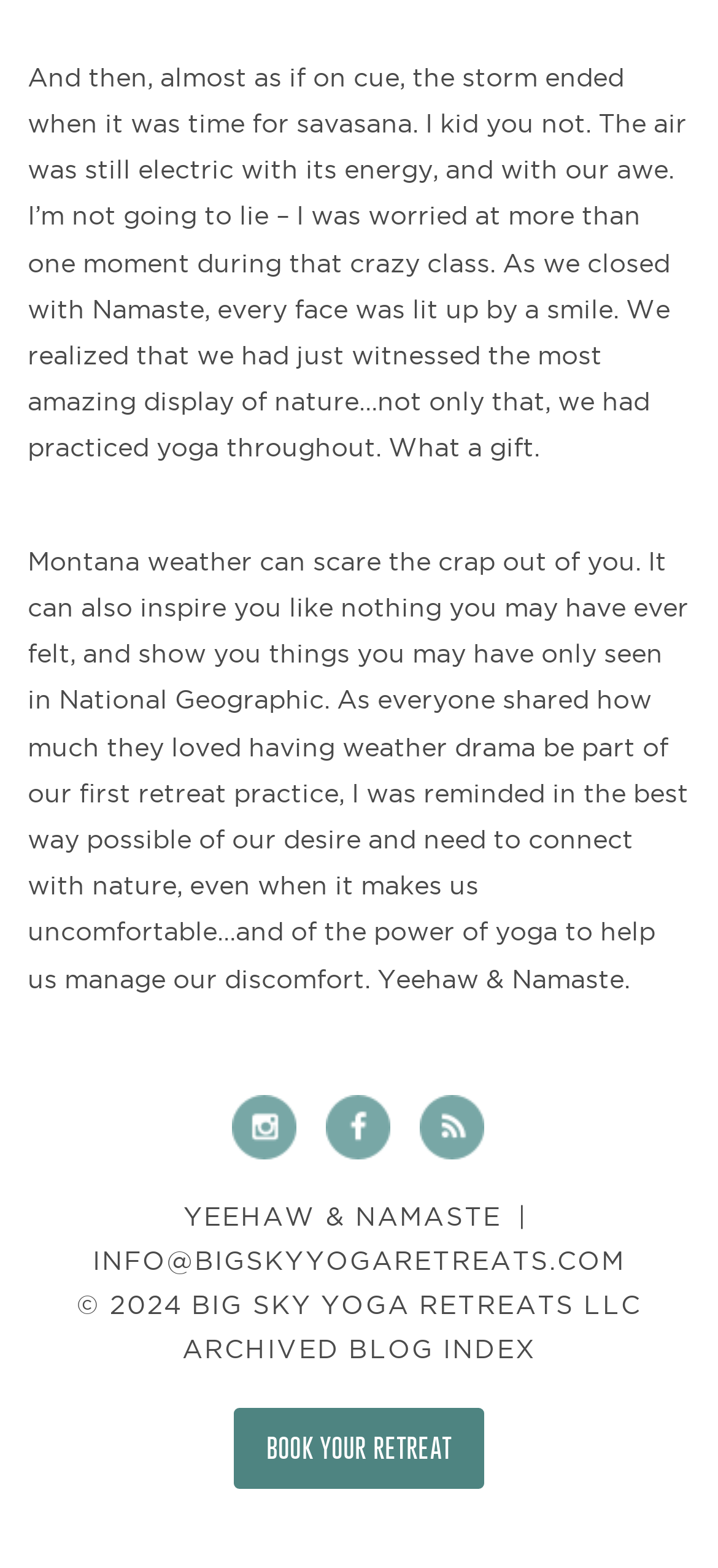What is the email address mentioned on the webpage? Analyze the screenshot and reply with just one word or a short phrase.

INFO@BIGSKYYOGARETREATS.COM